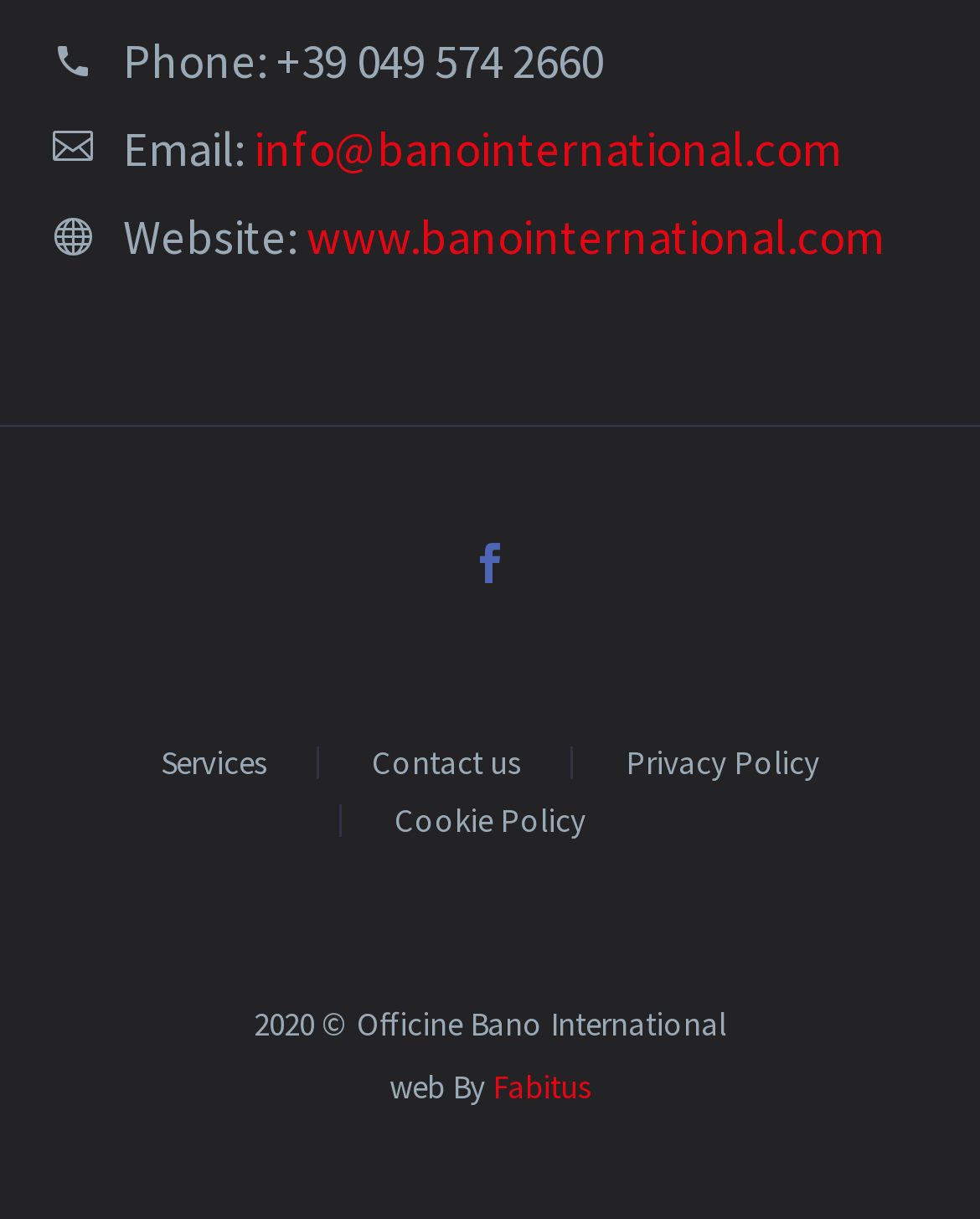Give a short answer using one word or phrase for the question:
What is the website's URL?

www.banointernational.com